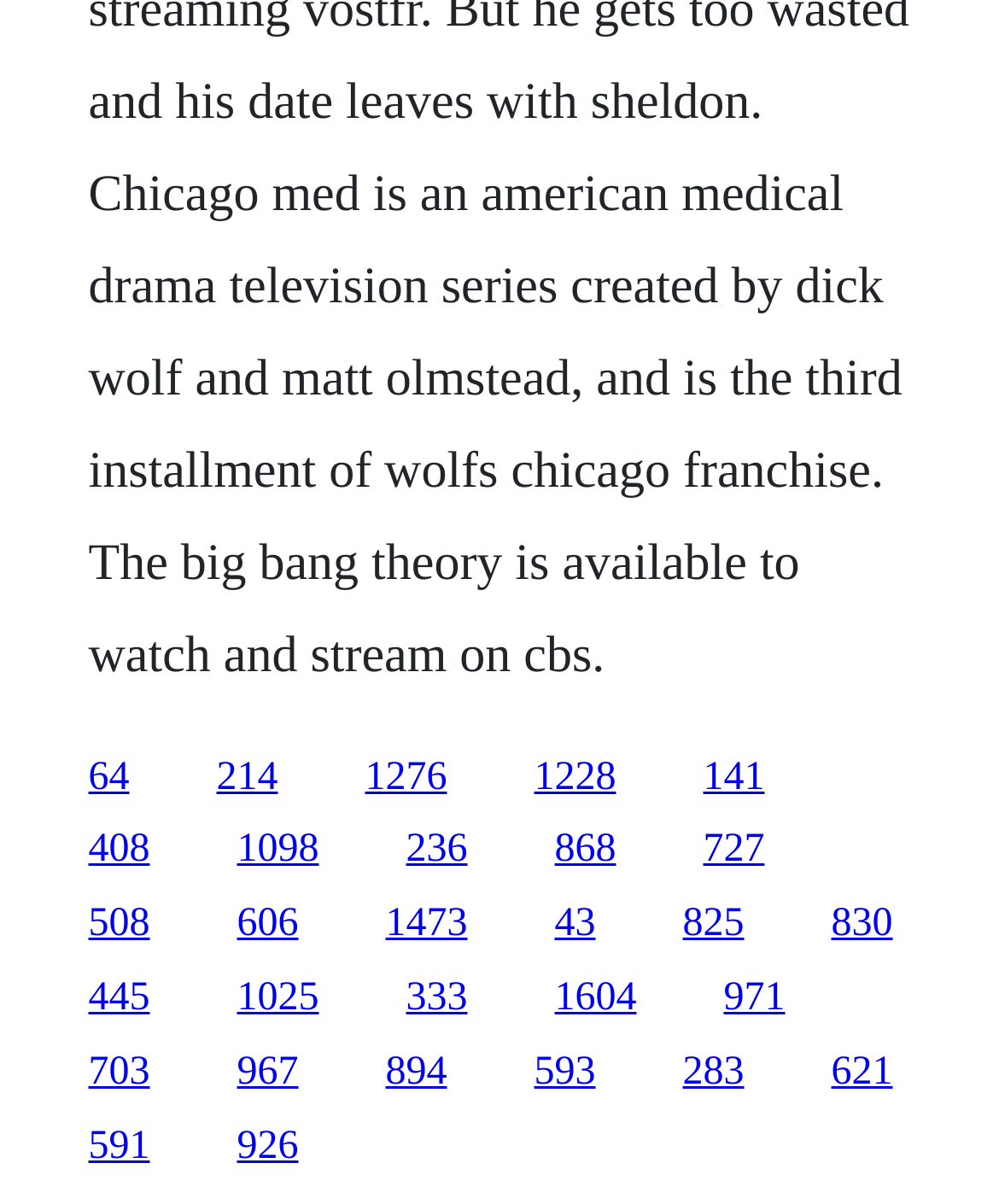Can you identify the bounding box coordinates of the clickable region needed to carry out this instruction: 'visit the page of link 141'? The coordinates should be four float numbers within the range of 0 to 1, stated as [left, top, right, bottom].

[0.704, 0.627, 0.765, 0.663]